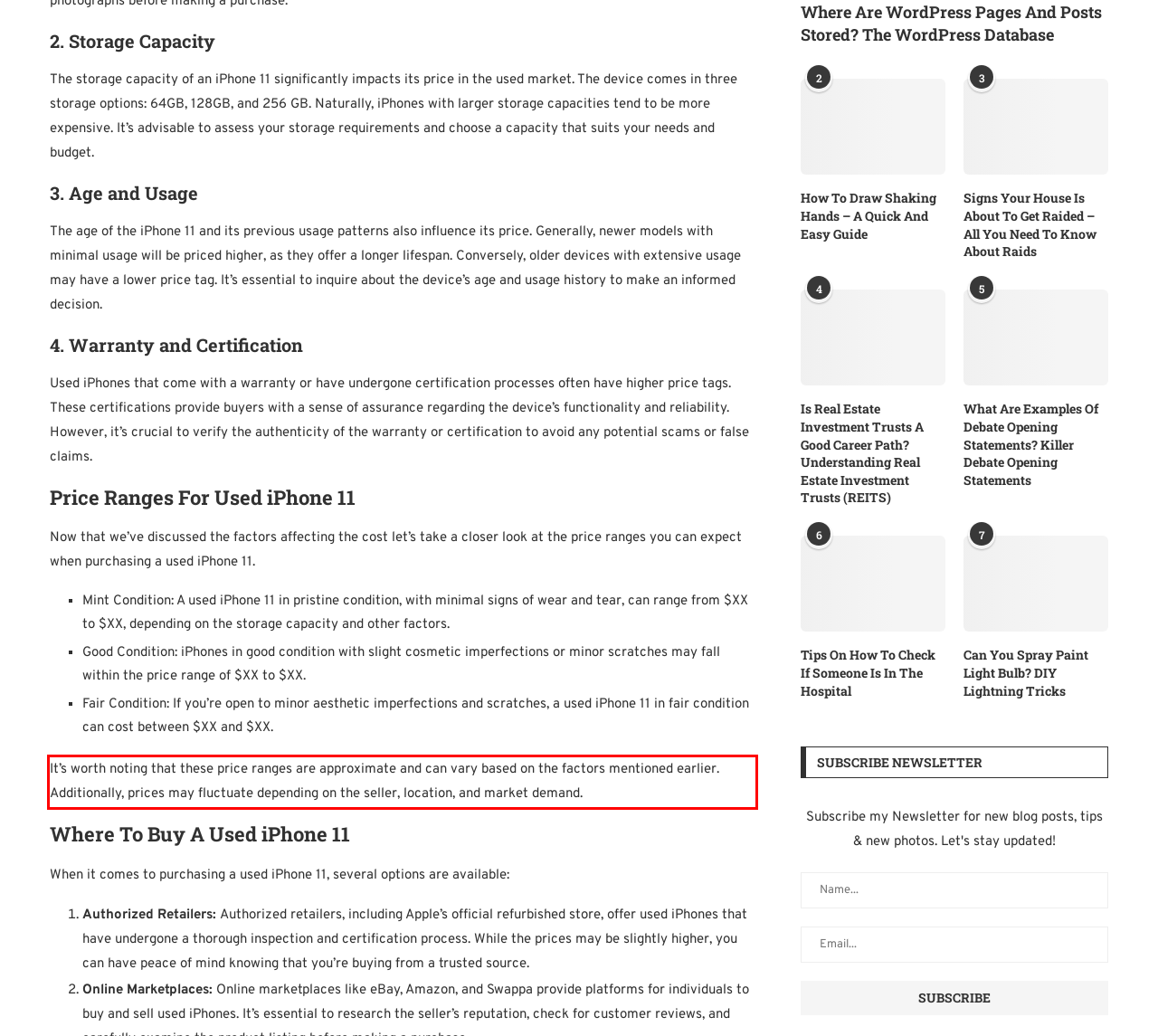You have a screenshot with a red rectangle around a UI element. Recognize and extract the text within this red bounding box using OCR.

It’s worth noting that these price ranges are approximate and can vary based on the factors mentioned earlier. Additionally, prices may fluctuate depending on the seller, location, and market demand.